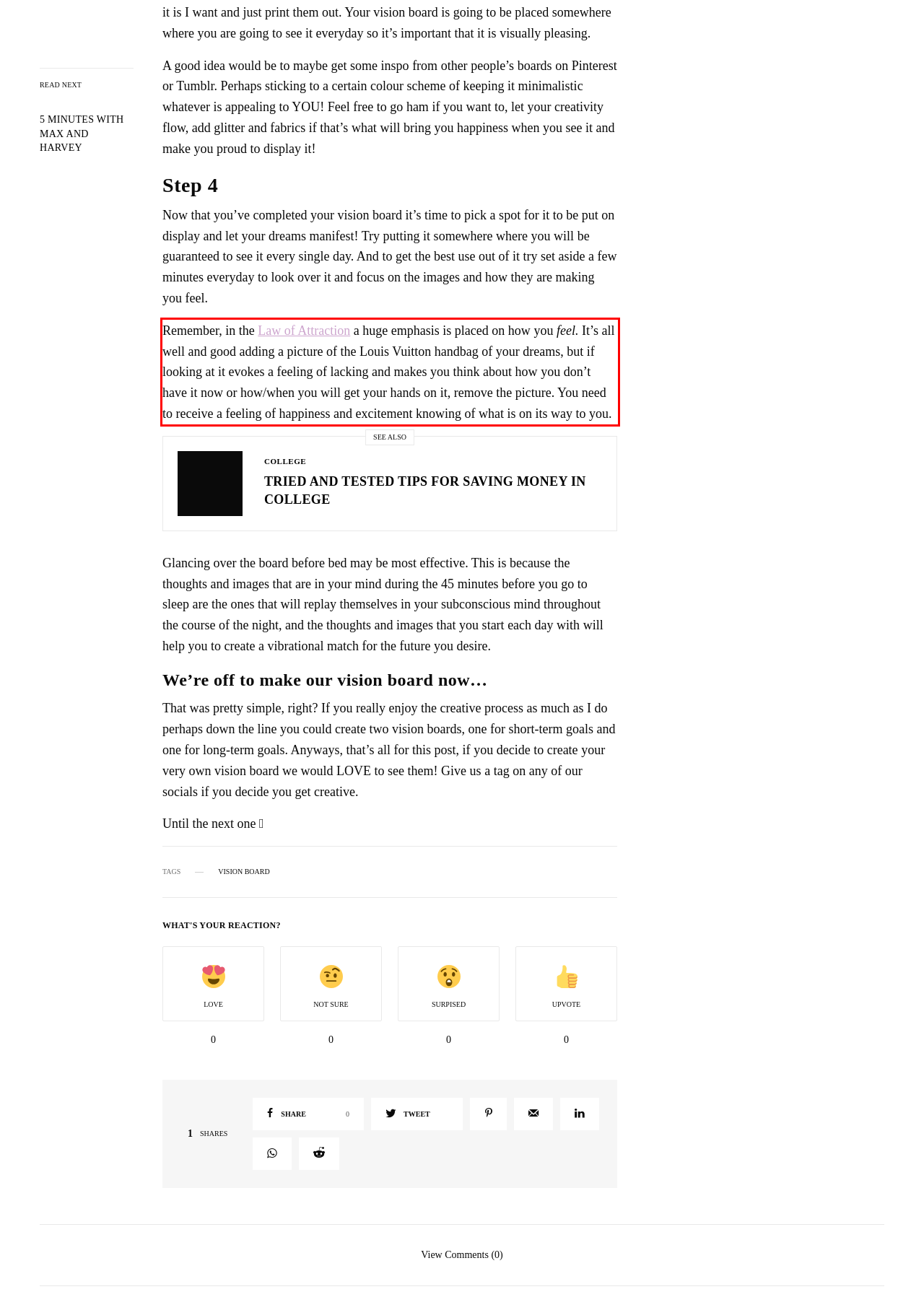You are presented with a screenshot containing a red rectangle. Extract the text found inside this red bounding box.

Remember, in the Law of Attraction a huge emphasis is placed on how you feel. It’s all well and good adding a picture of the Louis Vuitton handbag of your dreams, but if looking at it evokes a feeling of lacking and makes you think about how you don’t have it now or how/when you will get your hands on it, remove the picture. You need to receive a feeling of happiness and excitement knowing of what is on its way to you.